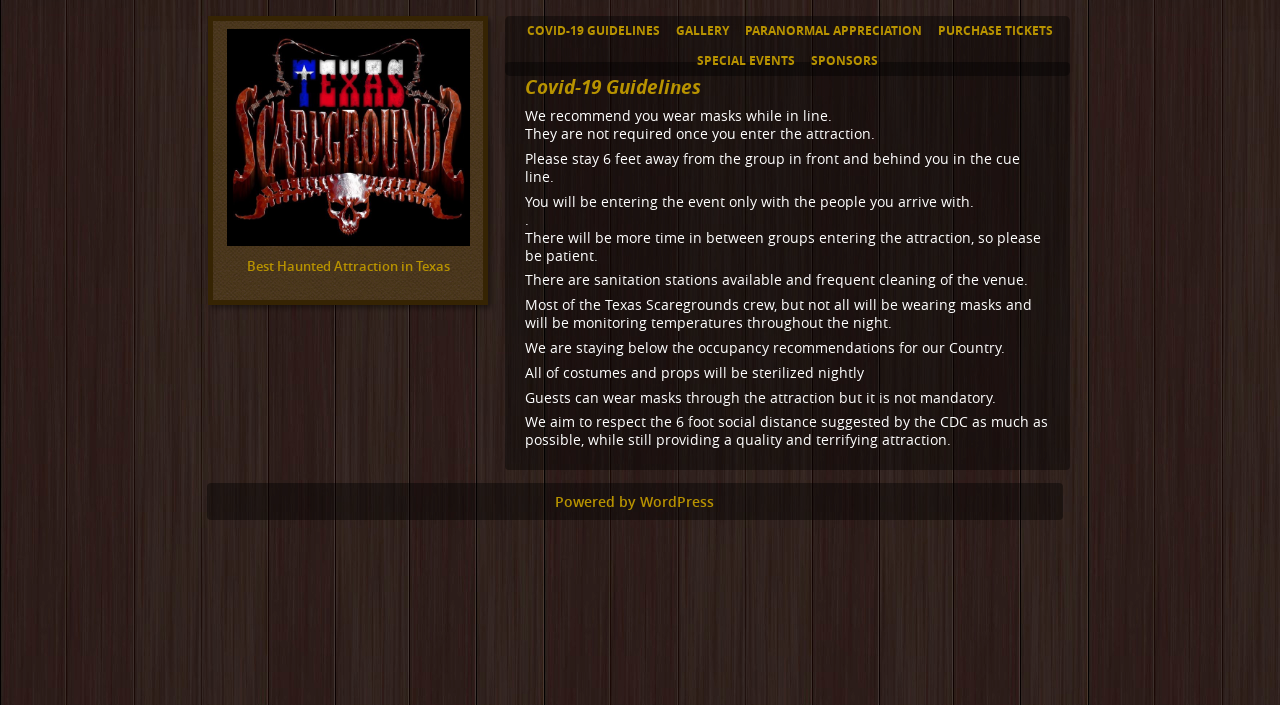Please identify the bounding box coordinates of the element's region that should be clicked to execute the following instruction: "Visit Texas ScareGrounds homepage". The bounding box coordinates must be four float numbers between 0 and 1, i.e., [left, top, right, bottom].

[0.177, 0.325, 0.367, 0.356]